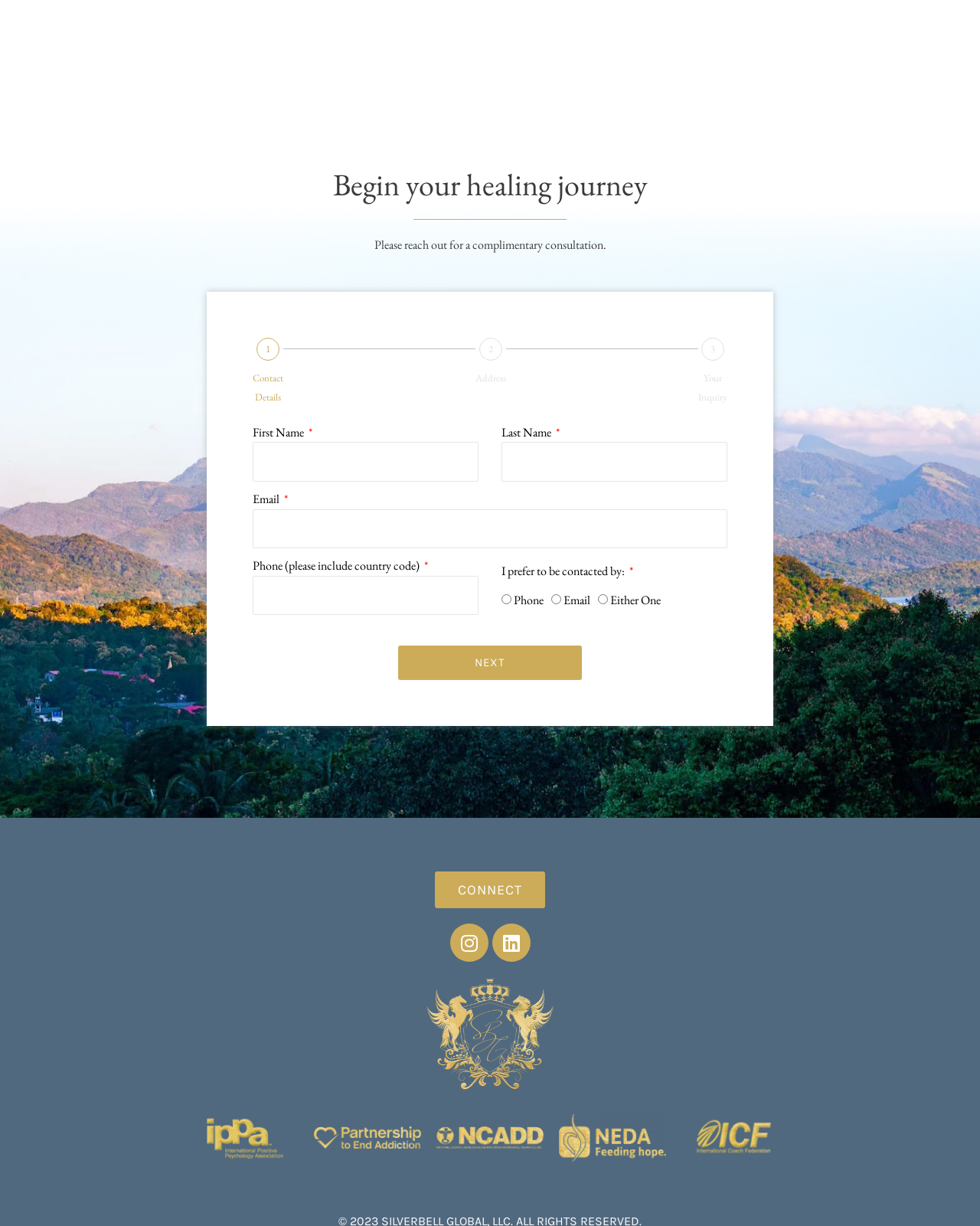Locate the bounding box coordinates of the segment that needs to be clicked to meet this instruction: "Click CONNECT".

[0.444, 0.711, 0.556, 0.741]